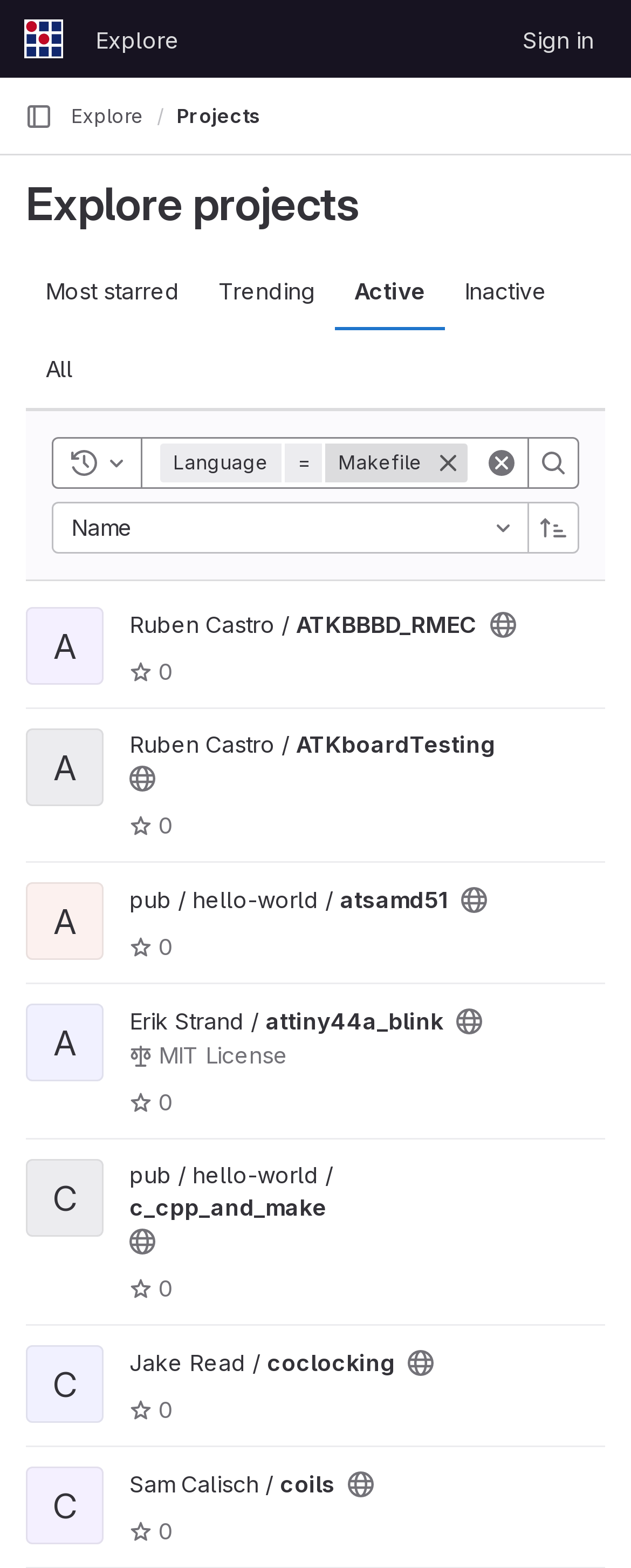Using the description "parent_node: Explore aria-label="Primary navigation sidebar"", predict the bounding box of the relevant HTML element.

[0.021, 0.058, 0.103, 0.091]